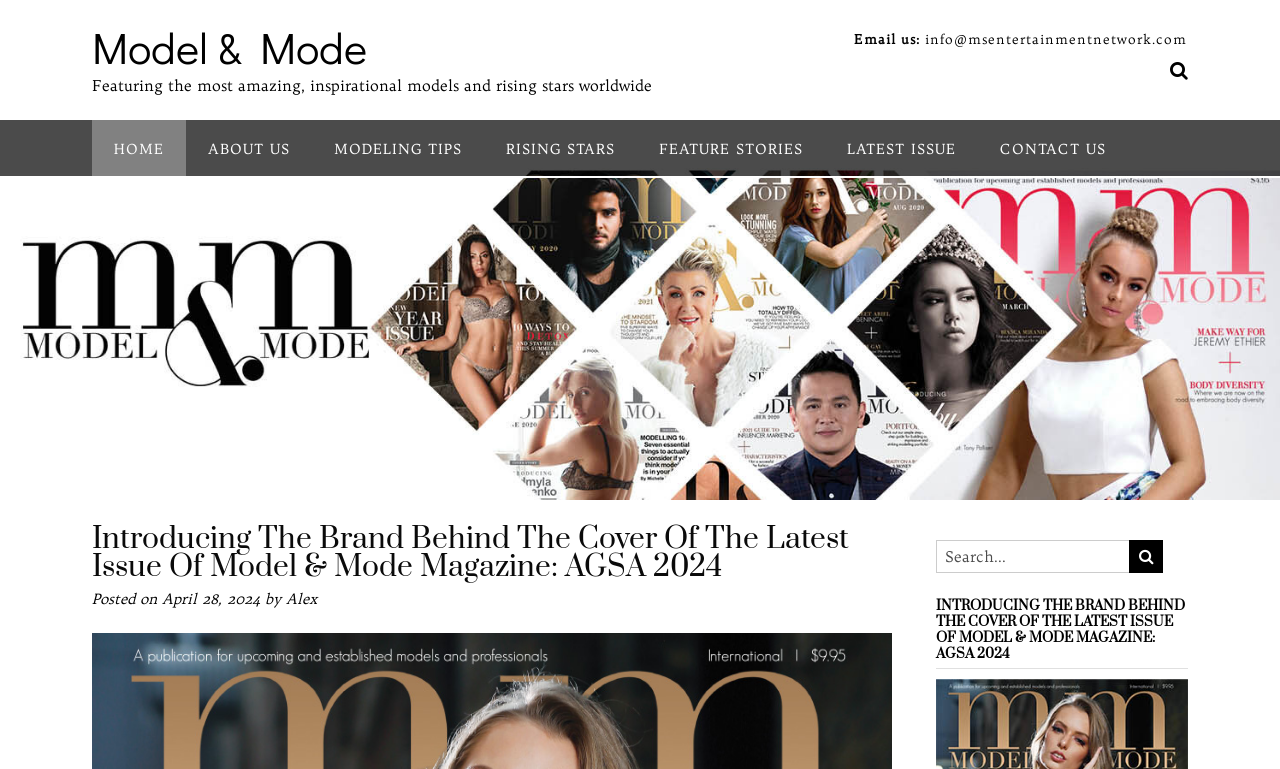Determine the bounding box coordinates of the clickable area required to perform the following instruction: "Search for something". The coordinates should be represented as four float numbers between 0 and 1: [left, top, right, bottom].

[0.731, 0.702, 0.883, 0.745]